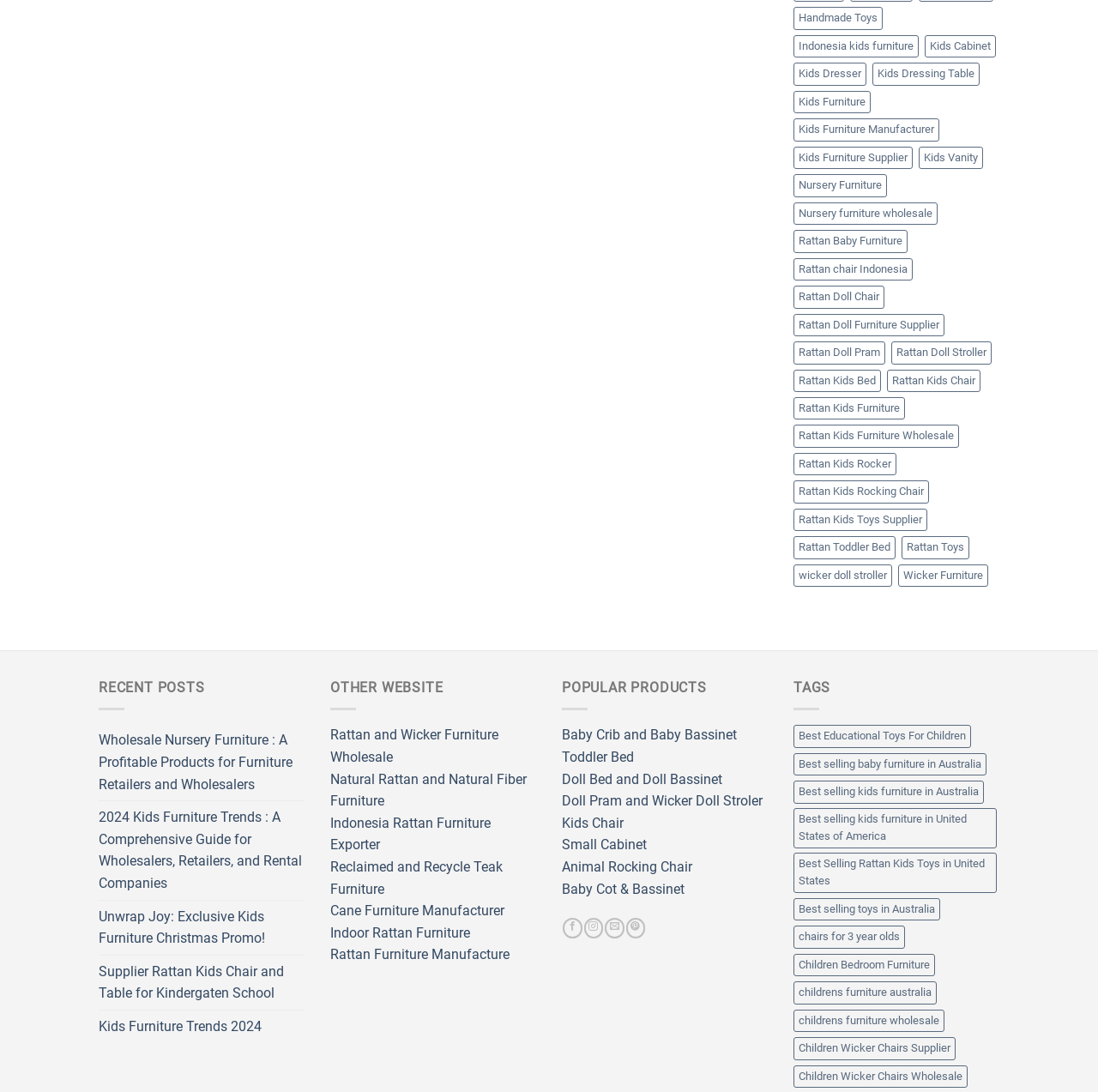Answer the following inquiry with a single word or phrase:
What is the name of the latest article?

Wholesale Nursery Furniture